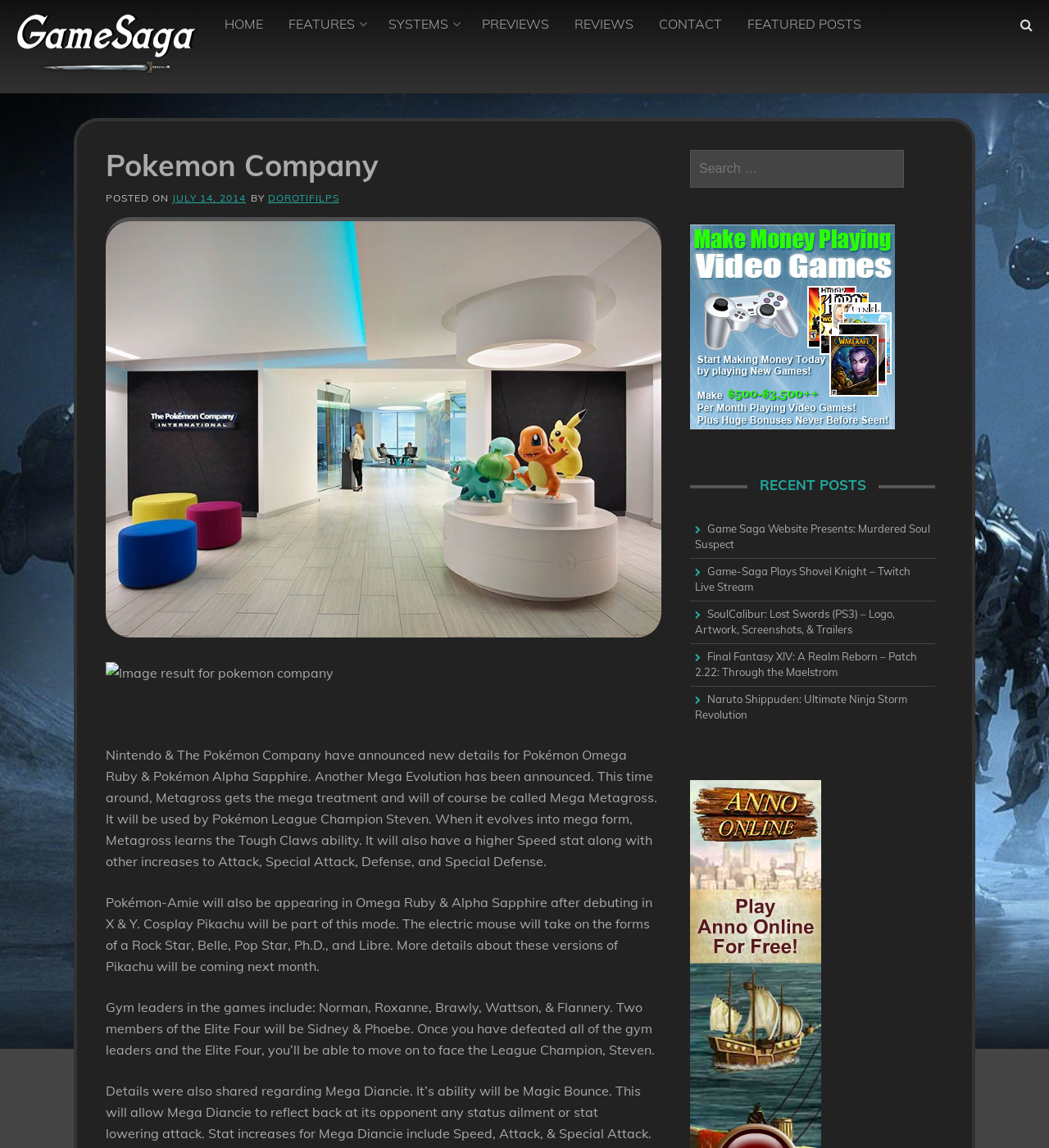Identify the bounding box of the UI component described as: "July 14, 2014December 26, 2018".

[0.164, 0.167, 0.234, 0.178]